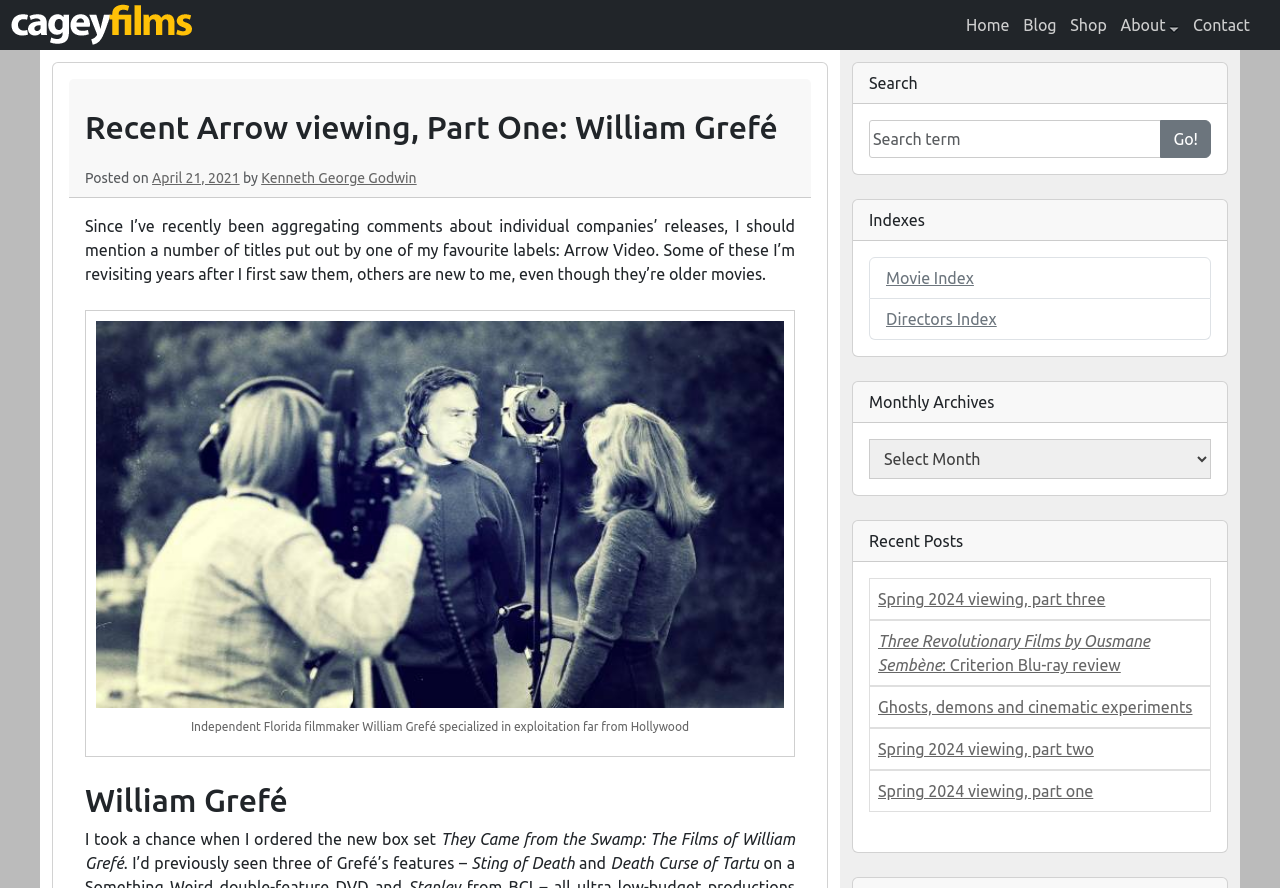Provide an in-depth caption for the elements present on the webpage.

The webpage is about a blog post titled "Recent Arrow viewing, Part One: William Grefé" on a website called Cagey Films. At the top left corner, there is a logo of Cagey Films, which is an image linked to the website's homepage. On the top right corner, there are navigation links to "Home", "Blog", "Shop", "About", and "Contact".

Below the navigation links, there is a heading that displays the title of the blog post. Underneath the heading, there is a line of text that indicates the post date and author. The author's name, "Kenneth George Godwin", is a link.

The main content of the blog post starts with a paragraph of text that discusses the author's experience with Arrow Video, a film distribution company. Below the paragraph, there is a large image of William Grefé, an independent filmmaker from Florida, with a caption that describes him as a specialist in exploitation films.

Following the image, there is a heading that highlights William Grefé's name. The text below the heading discusses the author's experience with Grefé's films, including a new box set titled "They Came from the Swamp: The Films of William Grefé". The text also mentions three of Grefé's features that the author has previously seen.

On the right side of the webpage, there is a search bar with a "Go!" button. Below the search bar, there are links to "Indexes", including a "Movie Index" and a "Directors Index". There is also a "Monthly Archives" section with a dropdown menu, and a "Recent Posts" section that lists several links to other blog posts.

Overall, the webpage is a blog post that discusses the author's experience with William Grefé's films and Arrow Video's distribution of his work. The page includes several links to other parts of the website, as well as a search bar and navigation links.